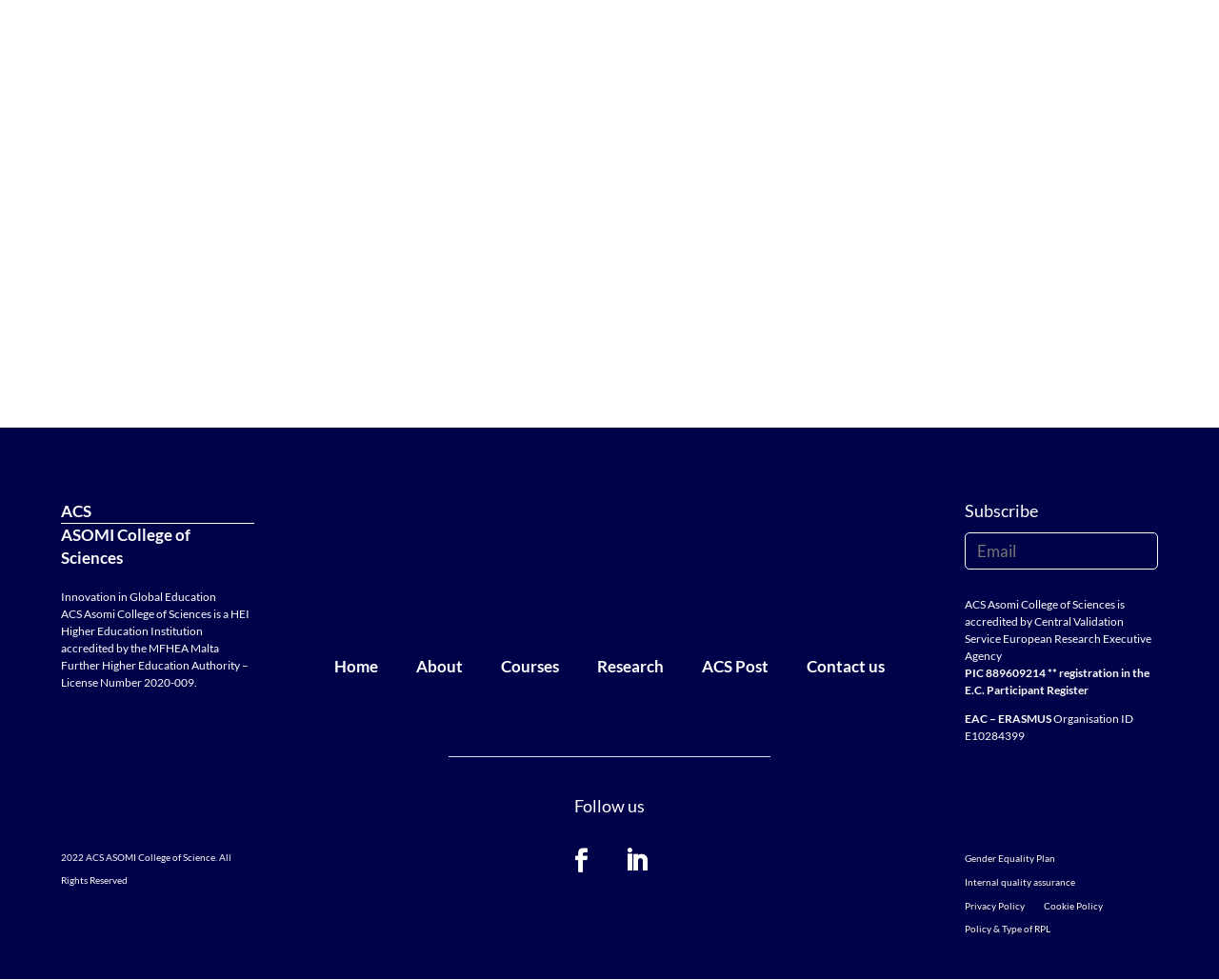Identify the bounding box of the HTML element described here: "leggi tutto". Provide the coordinates as four float numbers between 0 and 1: [left, top, right, bottom].

[0.115, 0.294, 0.885, 0.317]